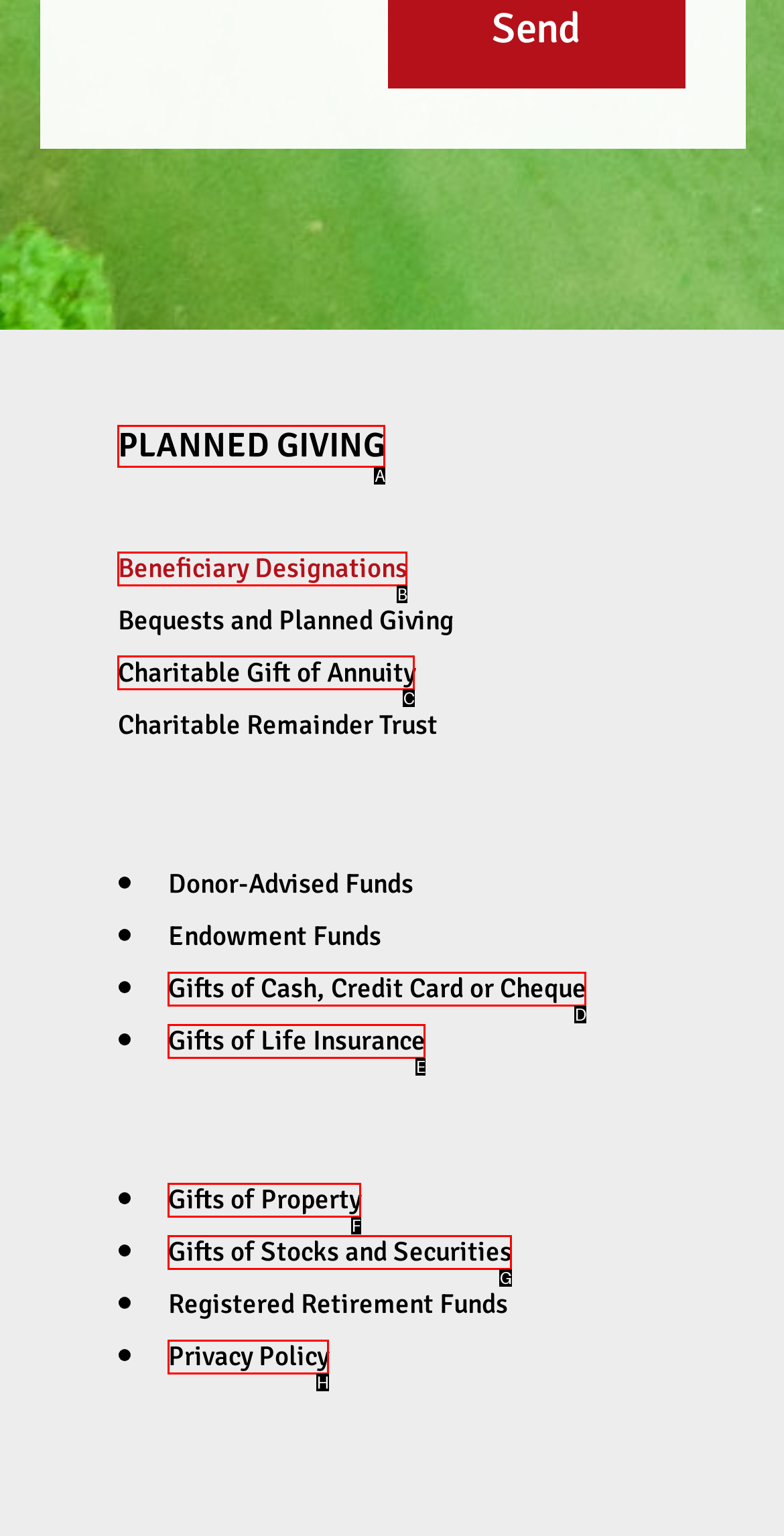For the instruction: Learn about Charitable Gift of Annuity, which HTML element should be clicked?
Respond with the letter of the appropriate option from the choices given.

C